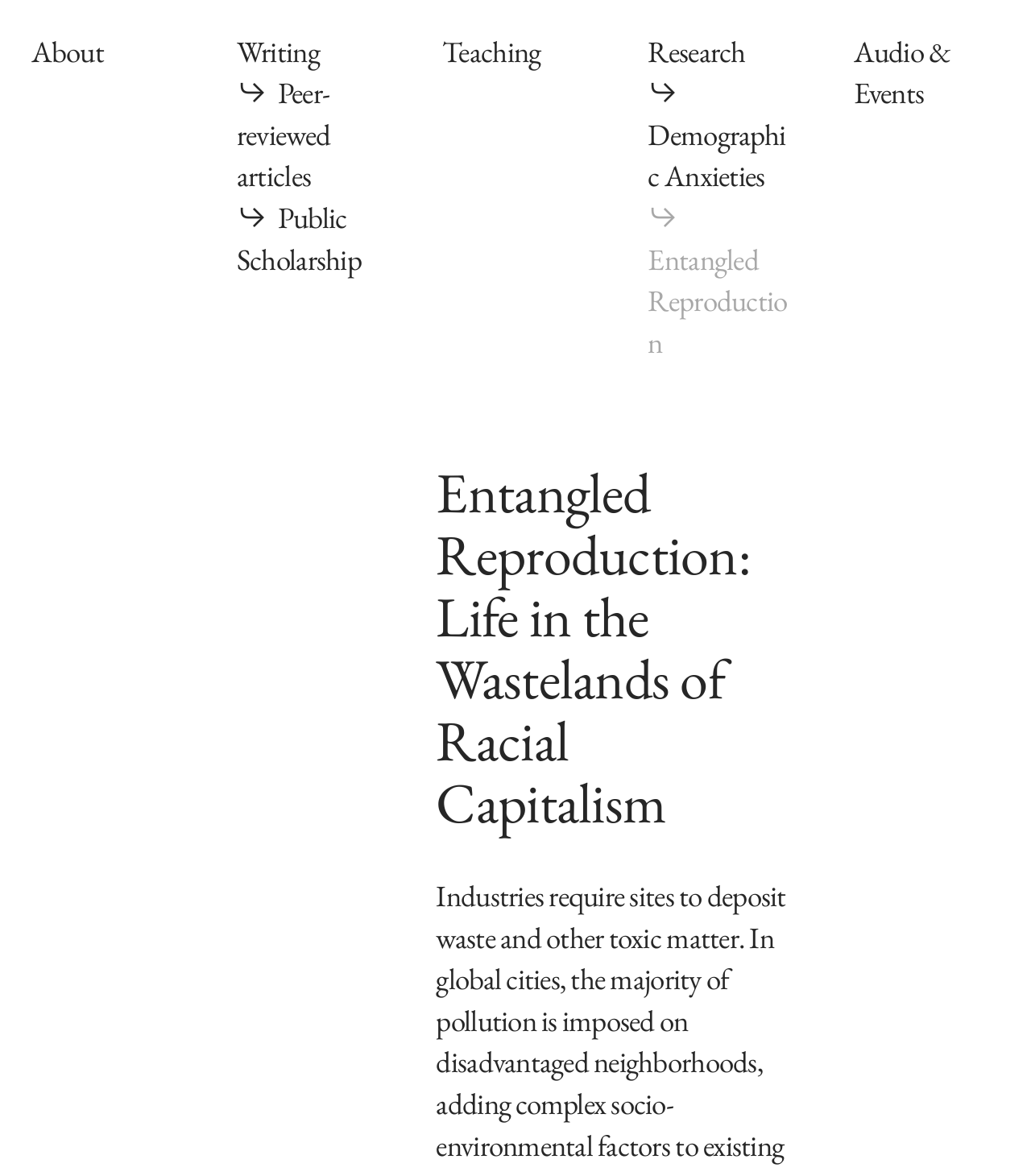Could you please study the image and provide a detailed answer to the question:
What is the author's name?

The author's name is obtained from the root element 'Entangled Reproduction - Gala Rexer', which suggests that Gala Rexer is the author of the webpage.